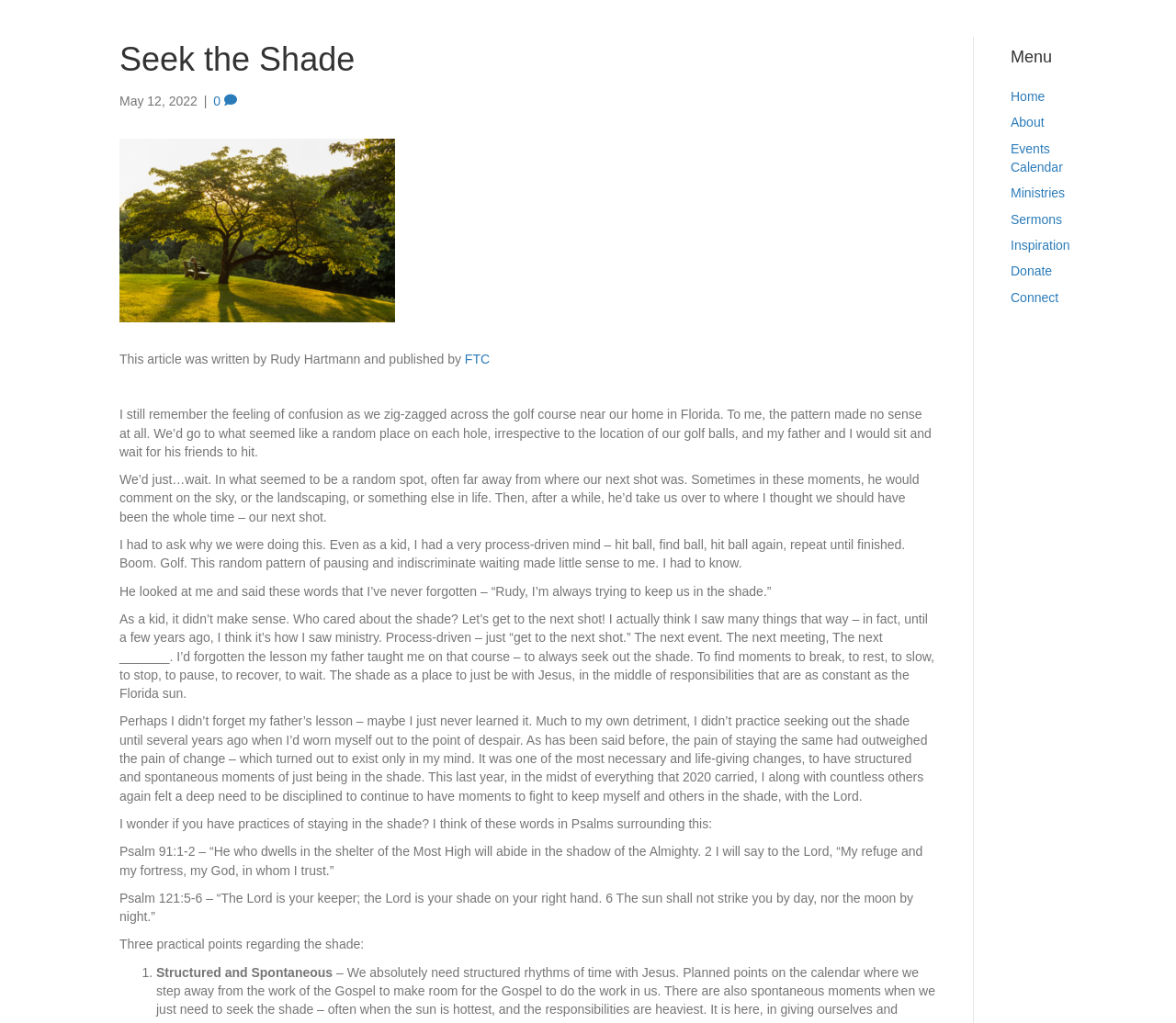Can you find the bounding box coordinates of the area I should click to execute the following instruction: "Click on the 'Home' link"?

[0.859, 0.087, 0.889, 0.102]